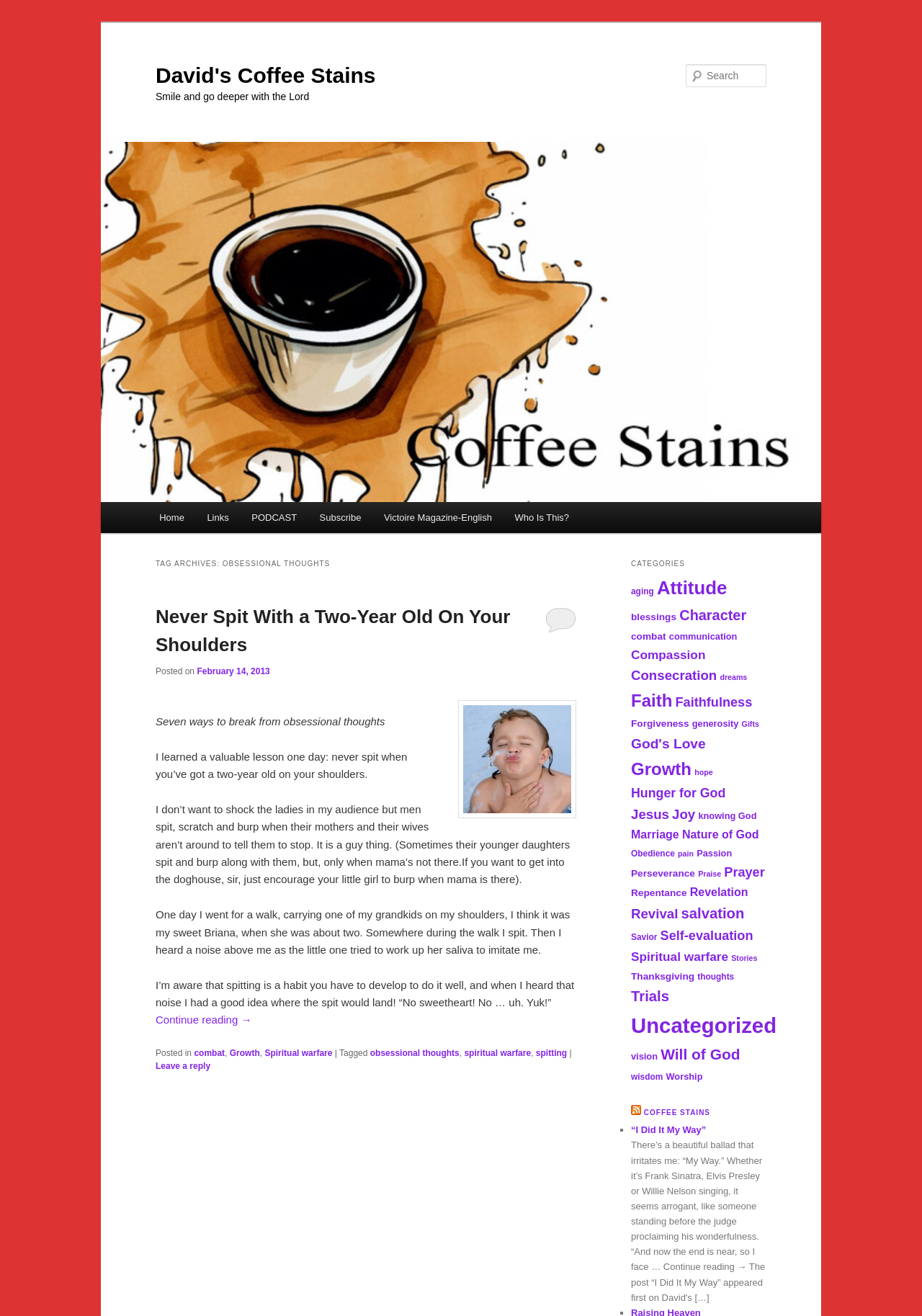What is the title of the blog?
Please provide a detailed and thorough answer to the question.

The title of the blog can be found at the top of the webpage, which is 'David's Coffee Stains'. This is the main heading of the webpage.